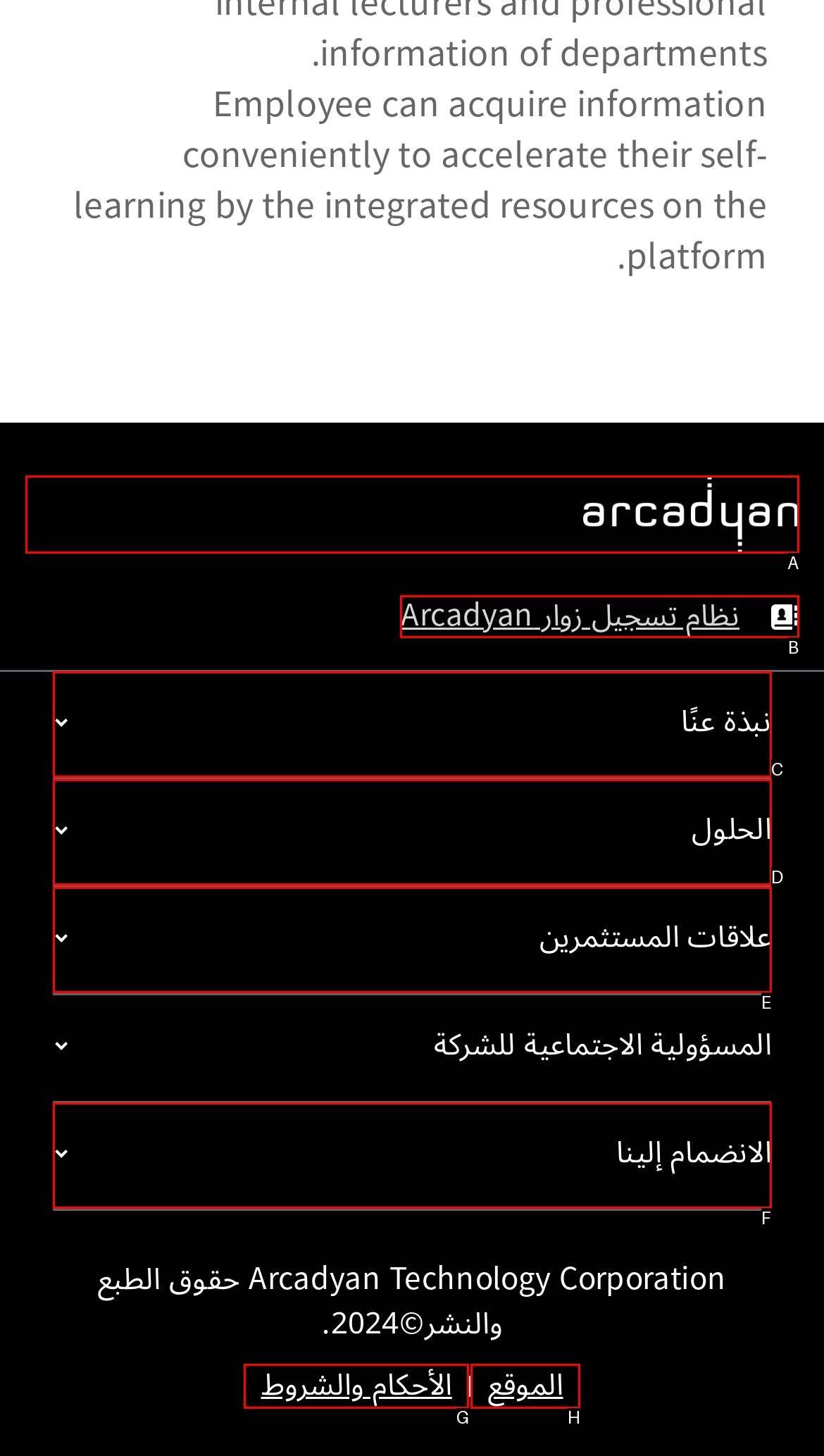Based on the description: الأحكام والشروط, find the HTML element that matches it. Provide your answer as the letter of the chosen option.

G